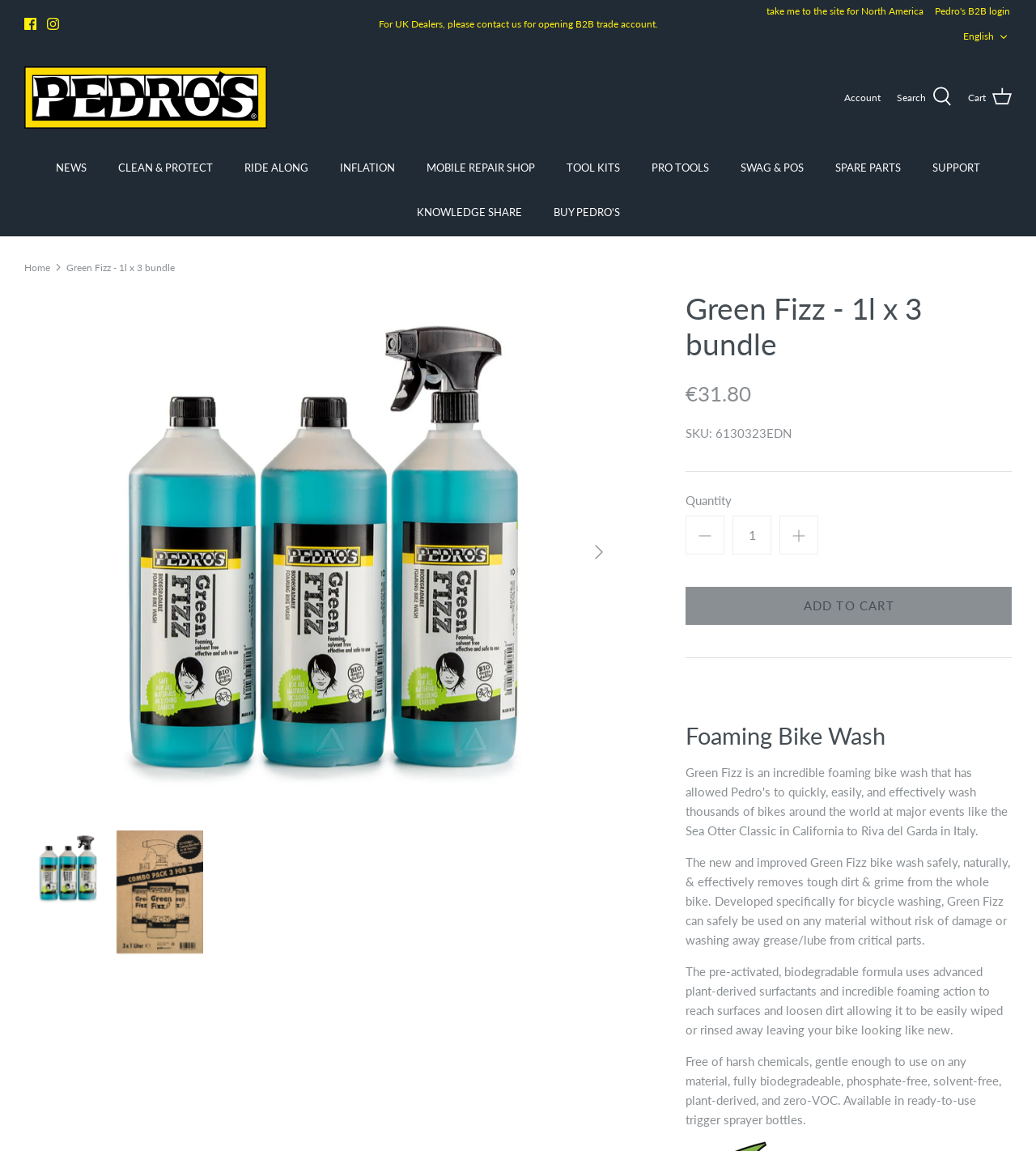What is the price of the Green Fizz - 1l x 3 bundle?
Using the details from the image, give an elaborate explanation to answer the question.

I found the price by looking at the product information section, where it says '€31.80' next to the product name.